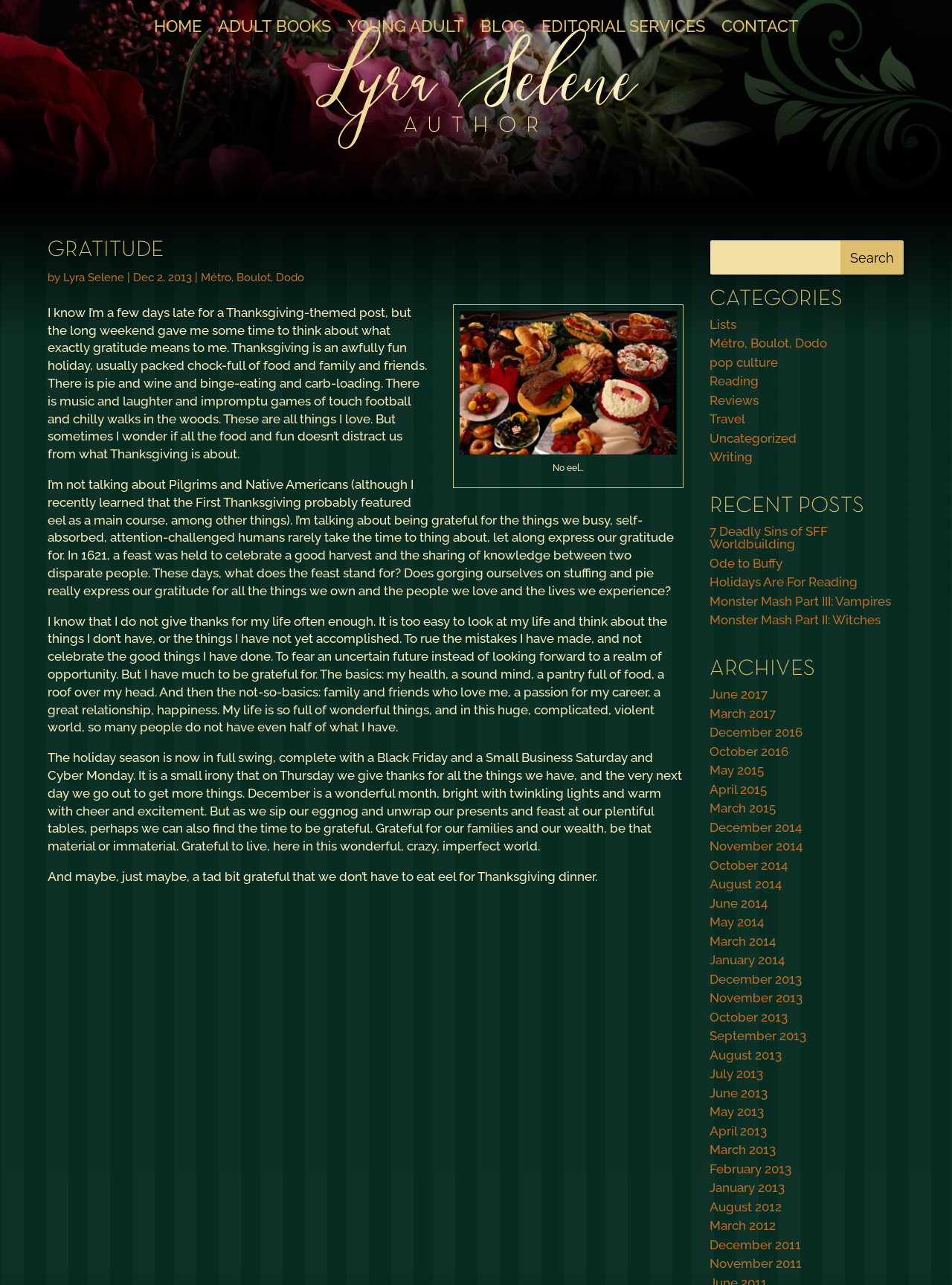What is the date of the blog post?
Using the details shown in the screenshot, provide a comprehensive answer to the question.

The date of the blog post is mentioned as 'Dec 2, 2013' with bounding box coordinates [0.14, 0.211, 0.202, 0.221].